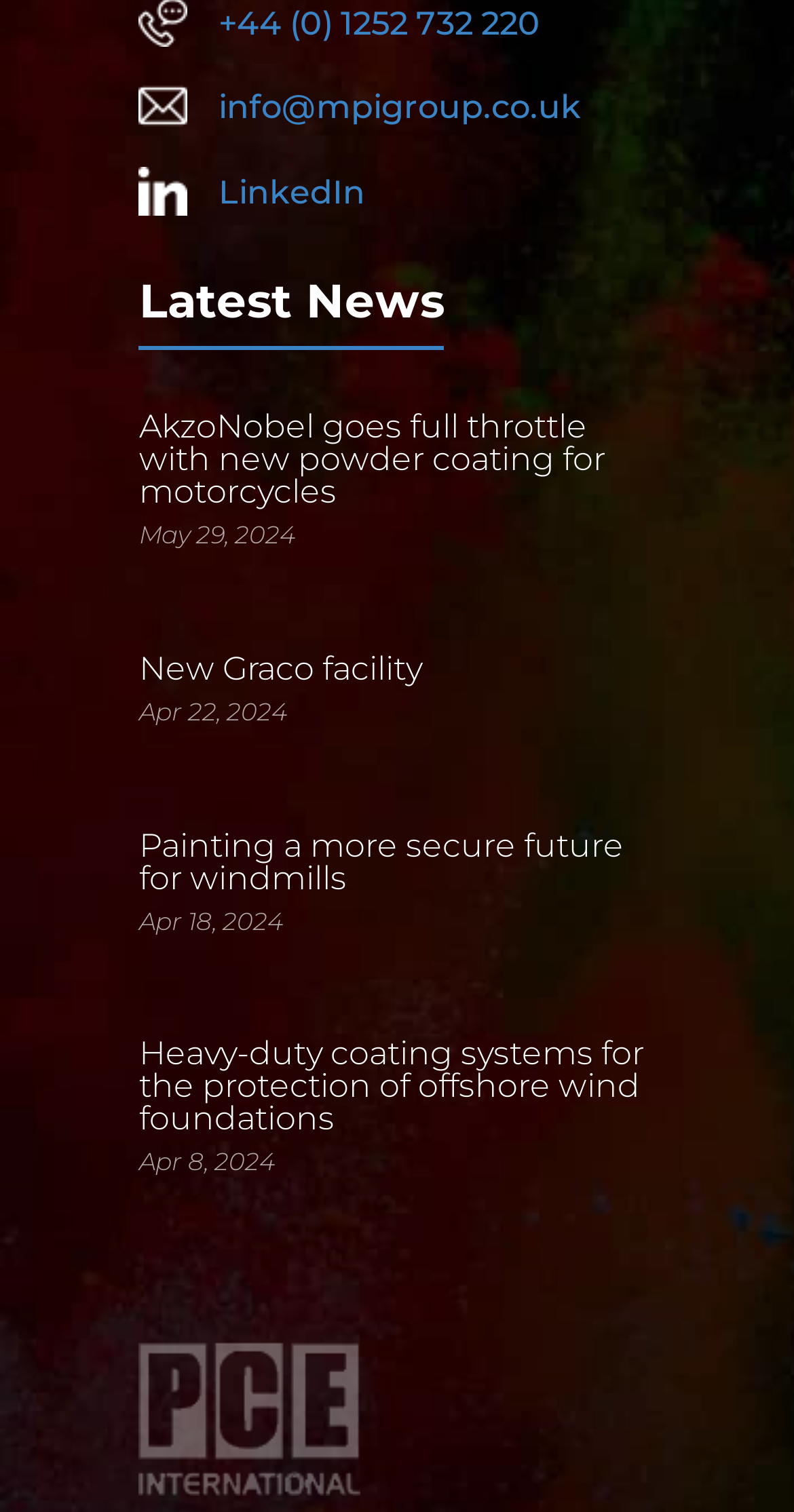Please identify the bounding box coordinates of the element I need to click to follow this instruction: "View the image".

[0.175, 0.887, 0.454, 0.989]